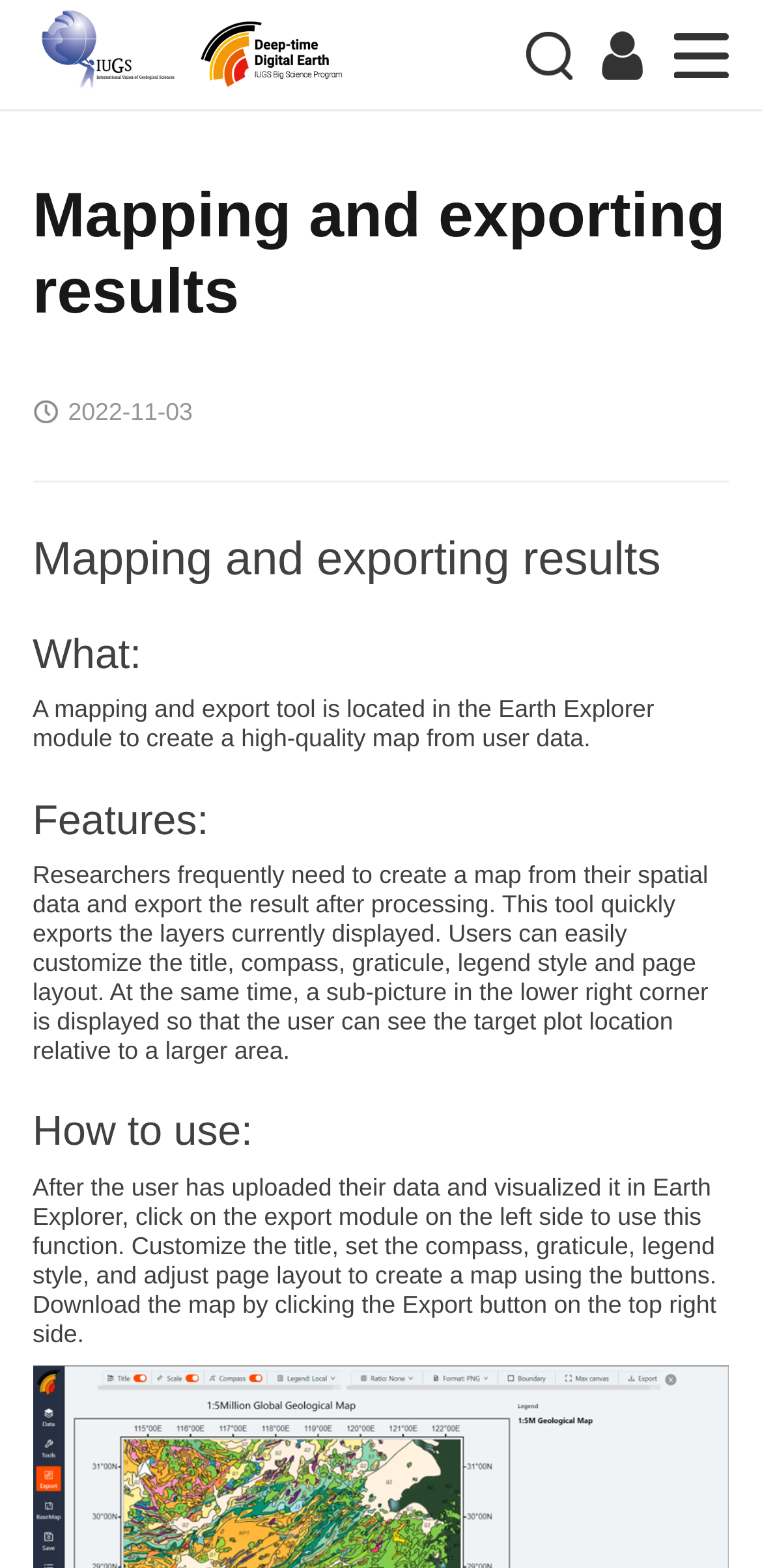What is the purpose of the mapping and export tool?
Look at the image and answer the question using a single word or phrase.

Create high-quality map